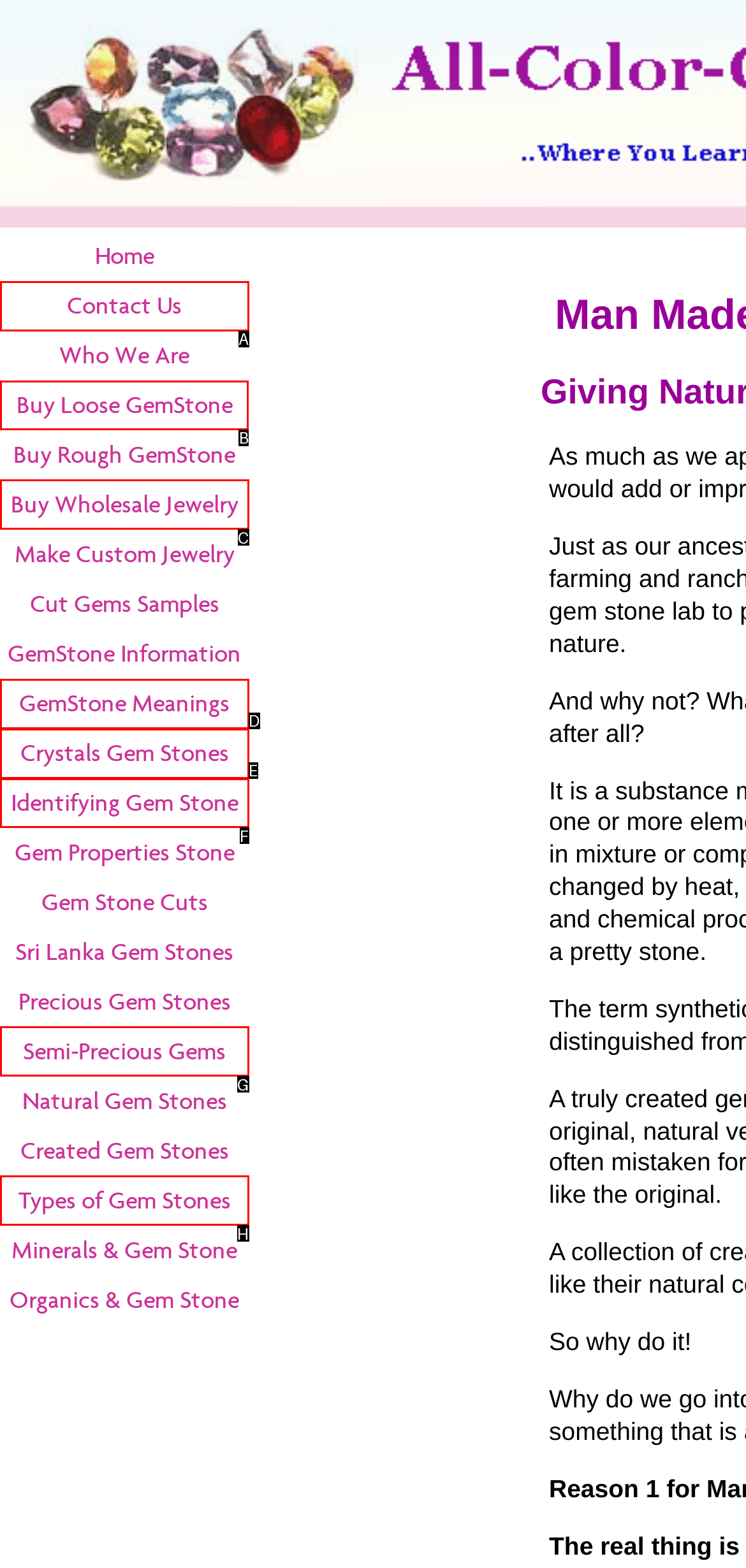Determine which element should be clicked for this task: View Deck Design and Installation services
Answer with the letter of the selected option.

None